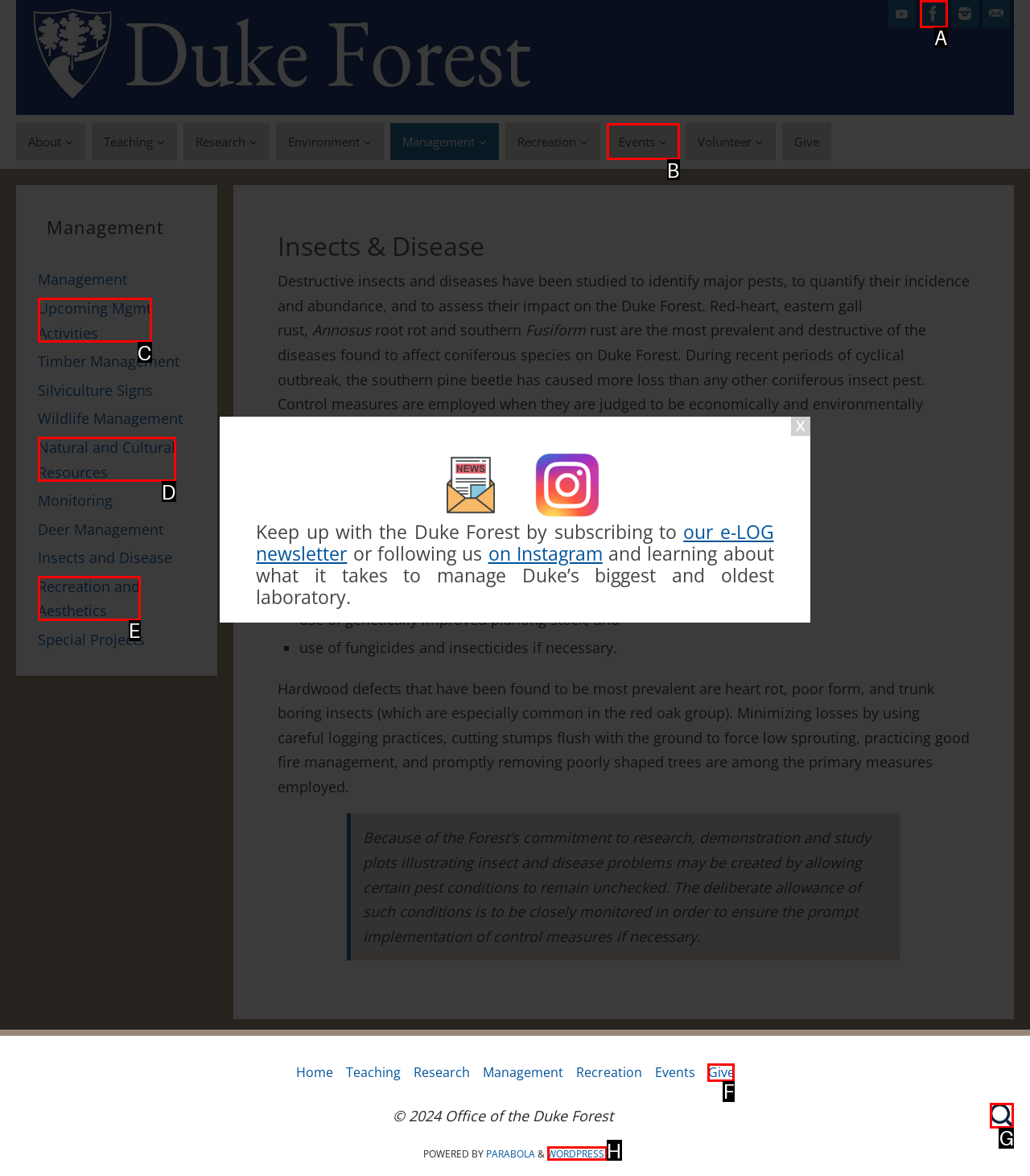Choose the HTML element you need to click to achieve the following task: Search the website
Respond with the letter of the selected option from the given choices directly.

G